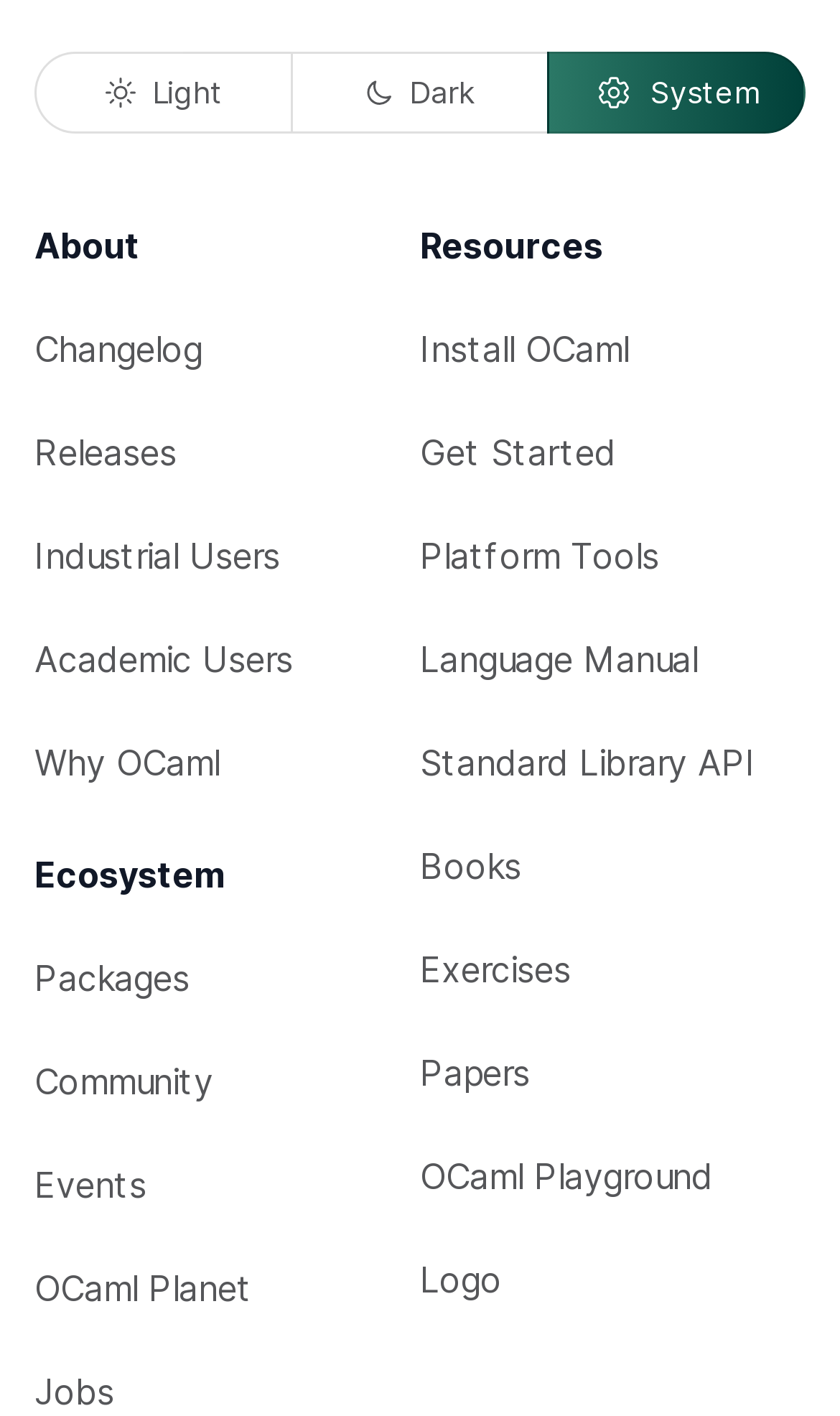Determine the coordinates of the bounding box that should be clicked to complete the instruction: "Learn about OCaml". The coordinates should be represented by four float numbers between 0 and 1: [left, top, right, bottom].

[0.041, 0.137, 0.5, 0.21]